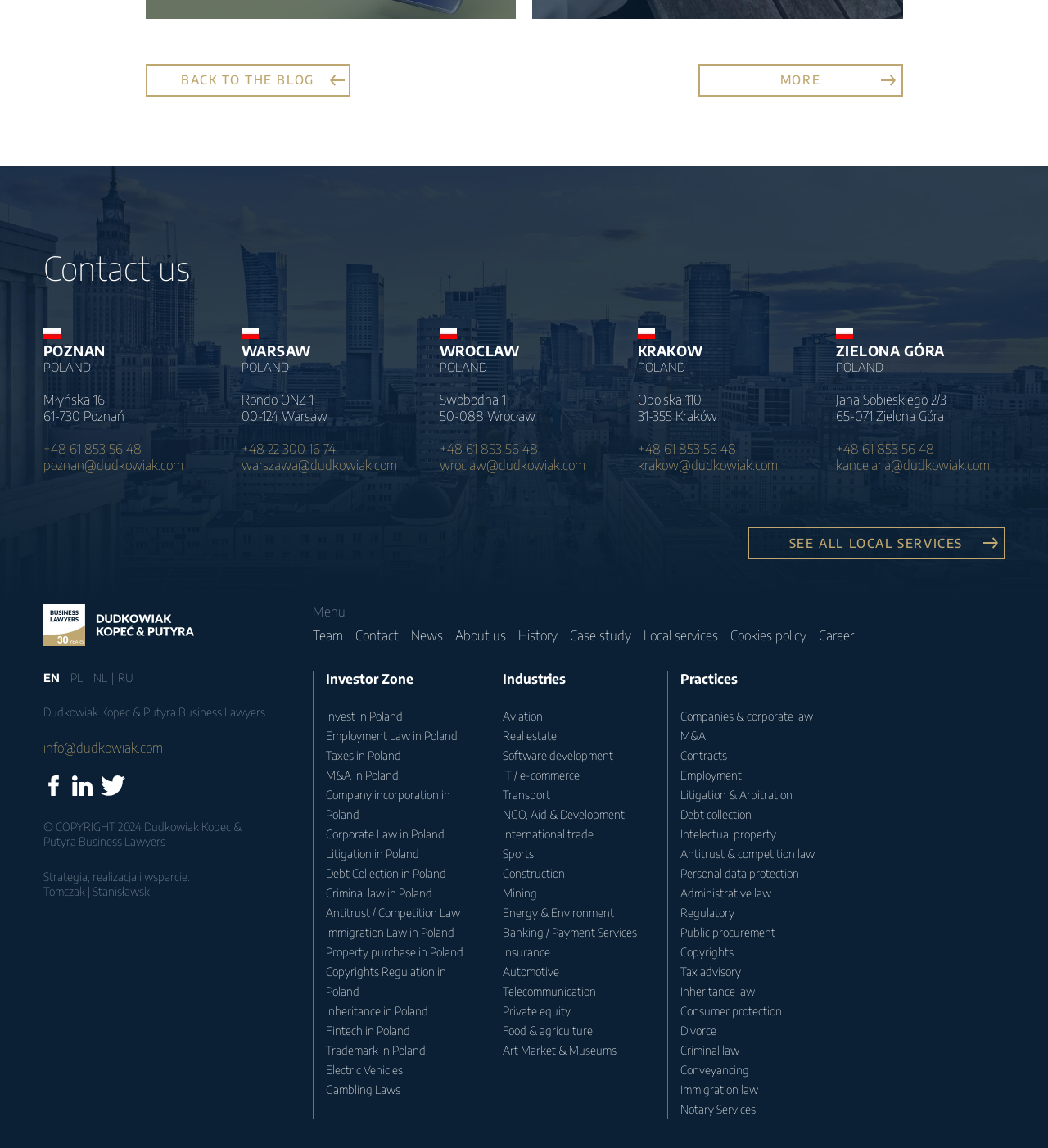Indicate the bounding box coordinates of the element that must be clicked to execute the instruction: "Click on the 'EN|' language link". The coordinates should be given as four float numbers between 0 and 1, i.e., [left, top, right, bottom].

[0.041, 0.584, 0.067, 0.596]